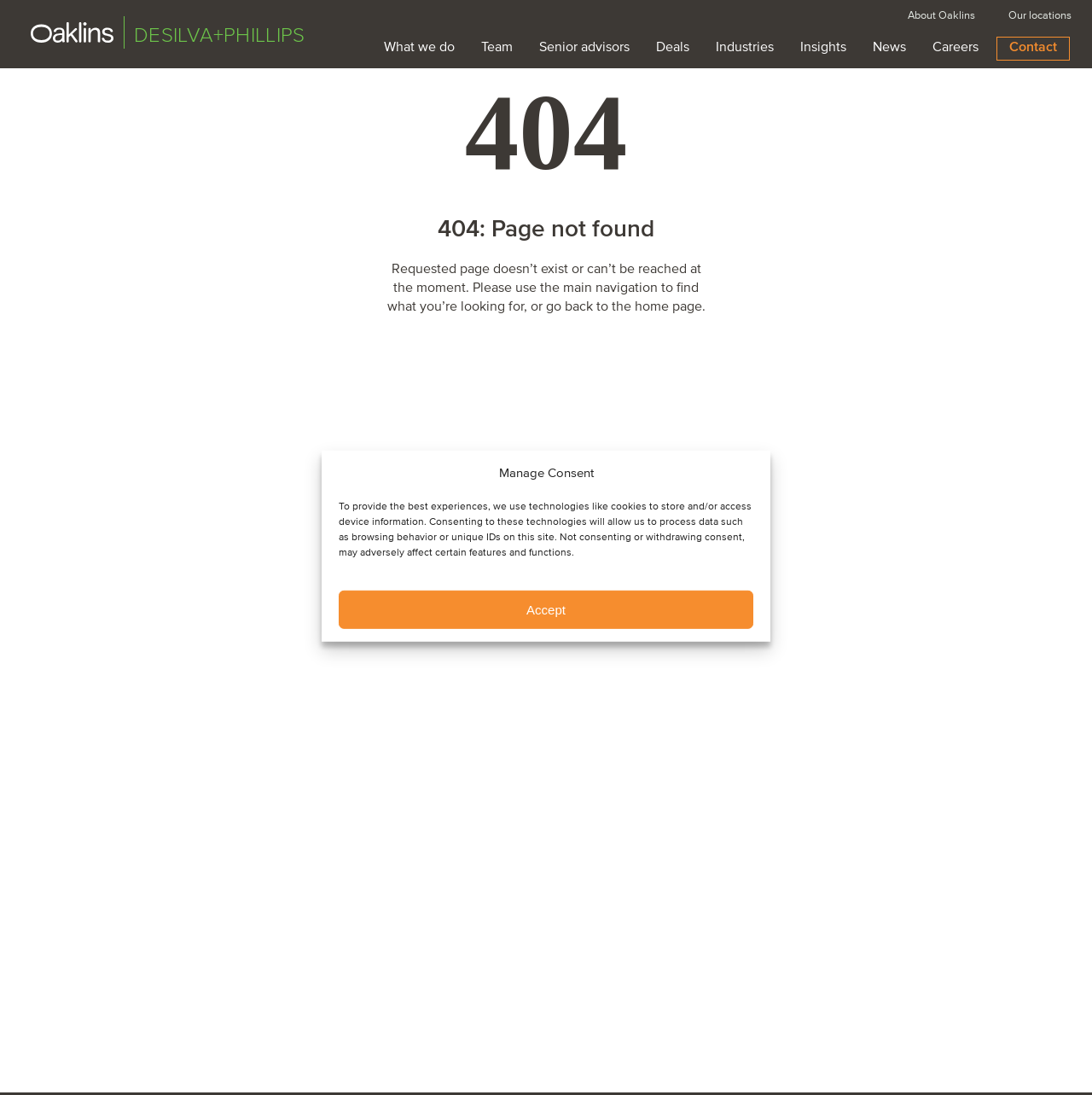Please find the bounding box coordinates of the element's region to be clicked to carry out this instruction: "visit What we do".

[0.344, 0.027, 0.424, 0.062]